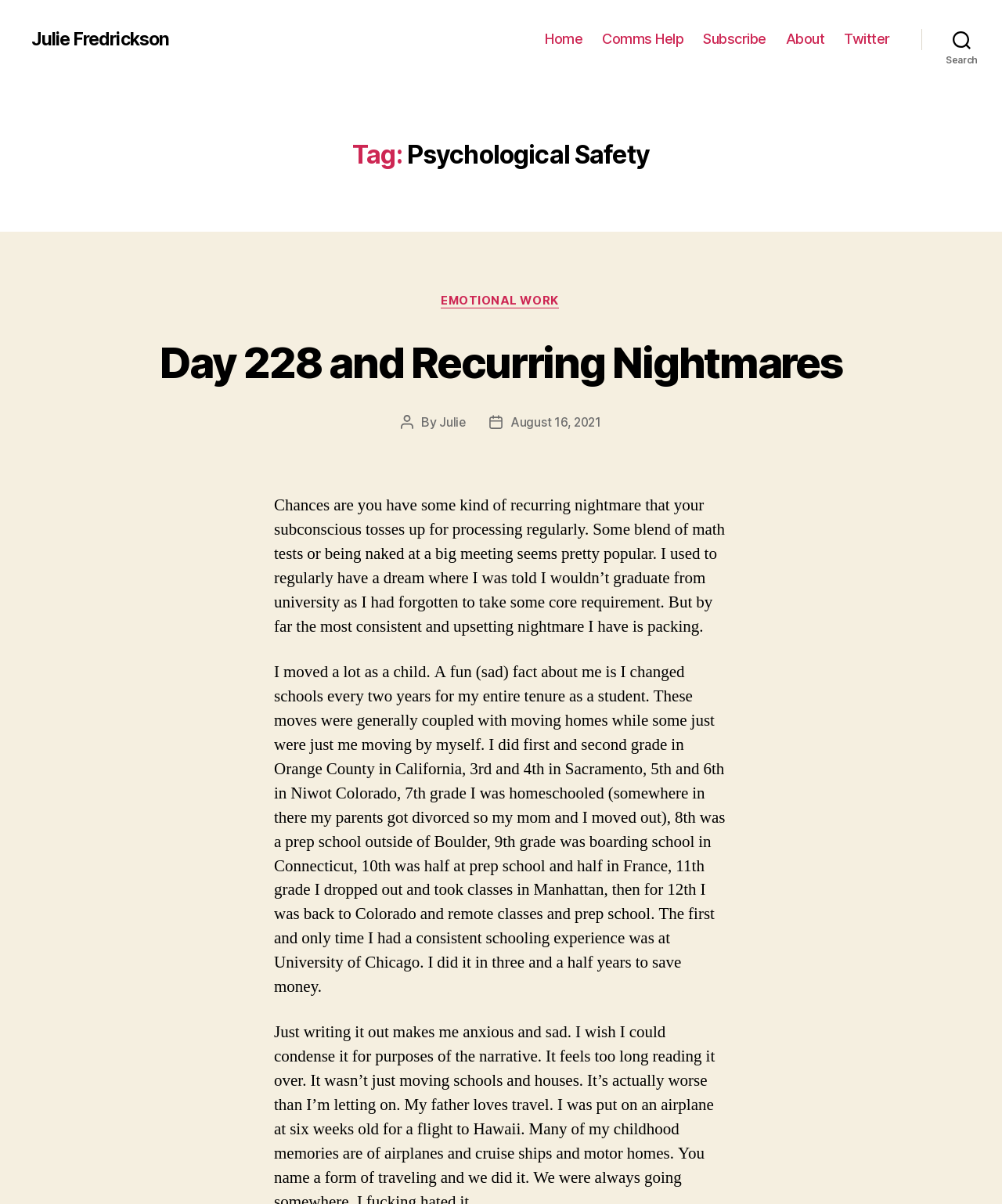Give a one-word or short phrase answer to the question: 
What is the category of the post?

EMOTIONAL WORK